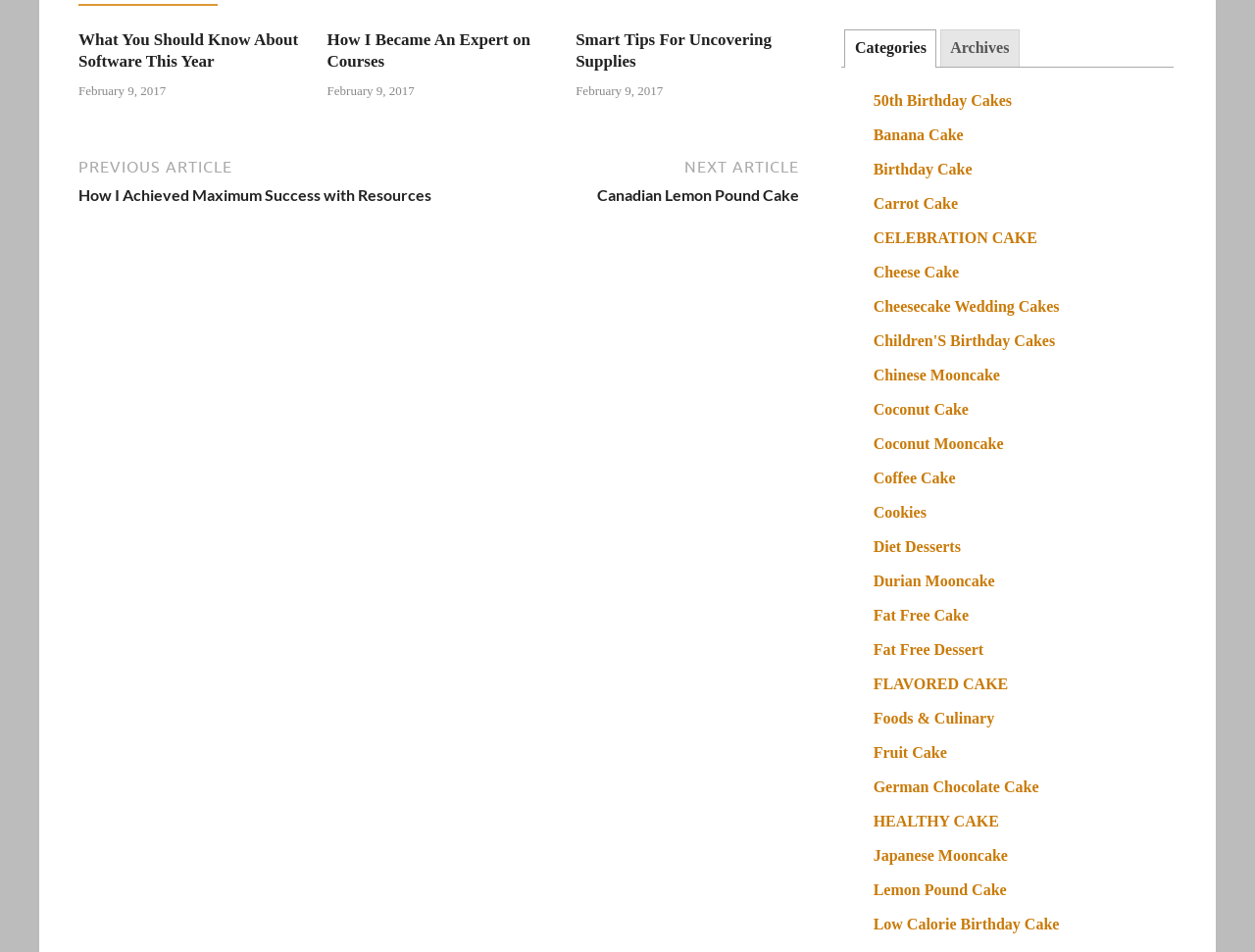How many articles are listed under 'Posts'?
Using the image, answer in one word or phrase.

2